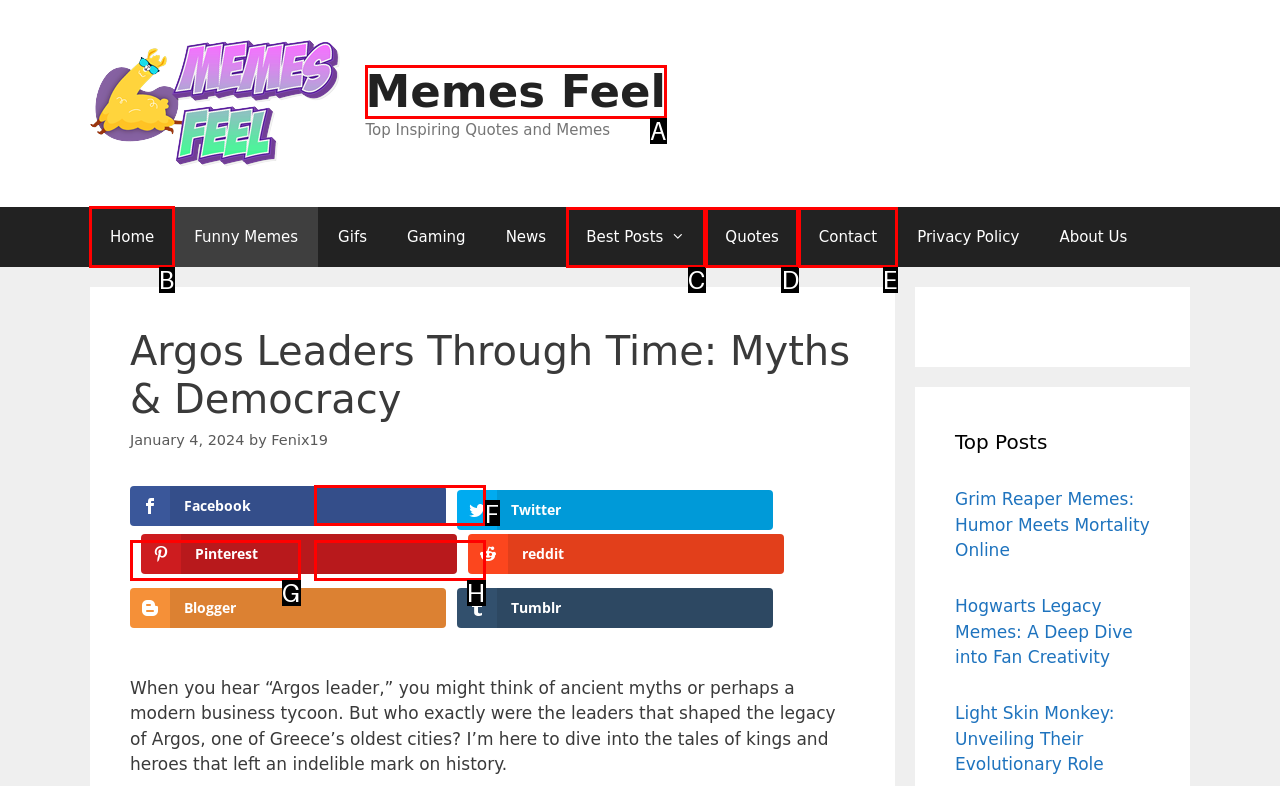Please identify the correct UI element to click for the task: Click on the 'Home' link Respond with the letter of the appropriate option.

B